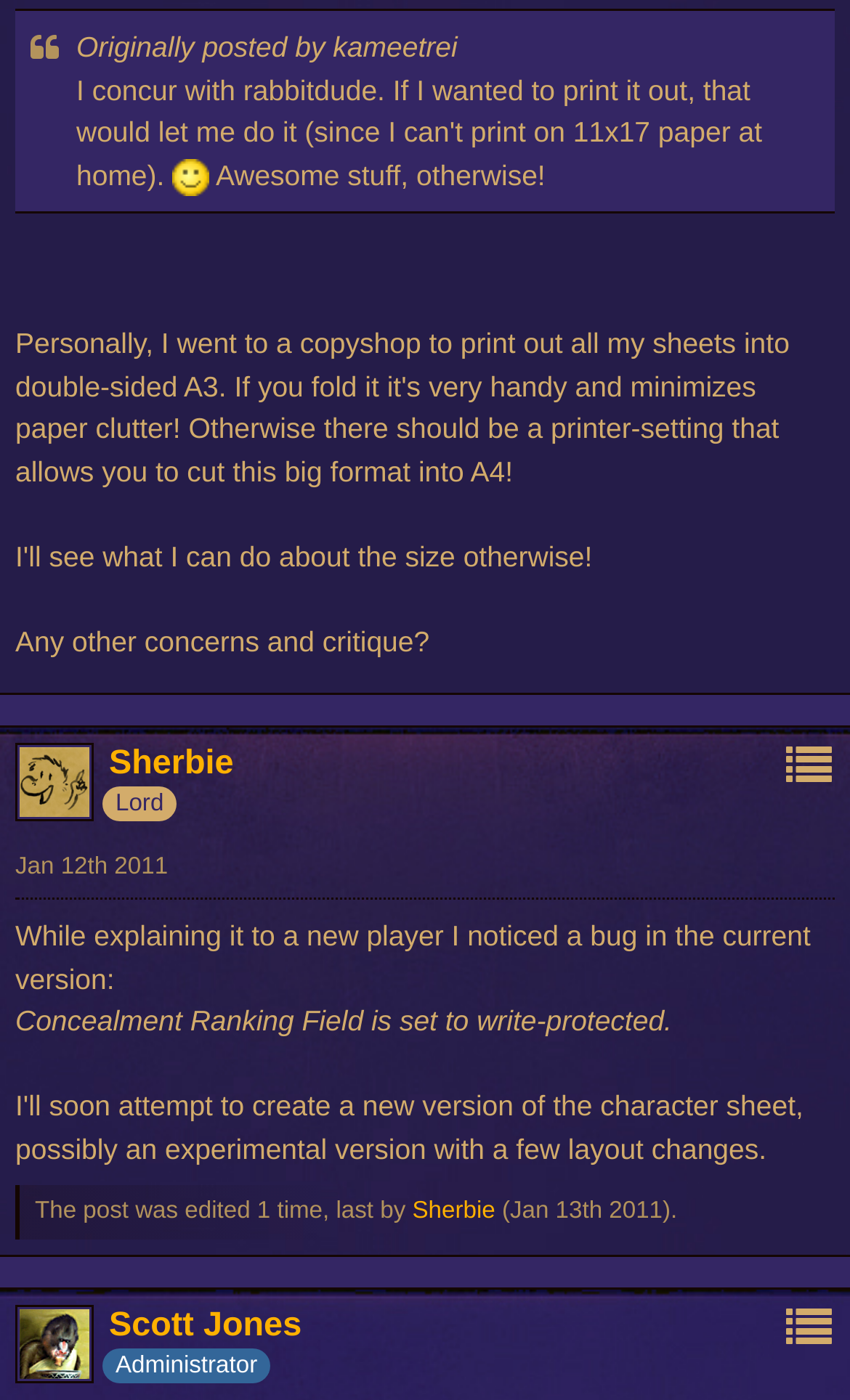Give a short answer using one word or phrase for the question:
What is the name of the company that developed the forum software?

WoltLab GmbH